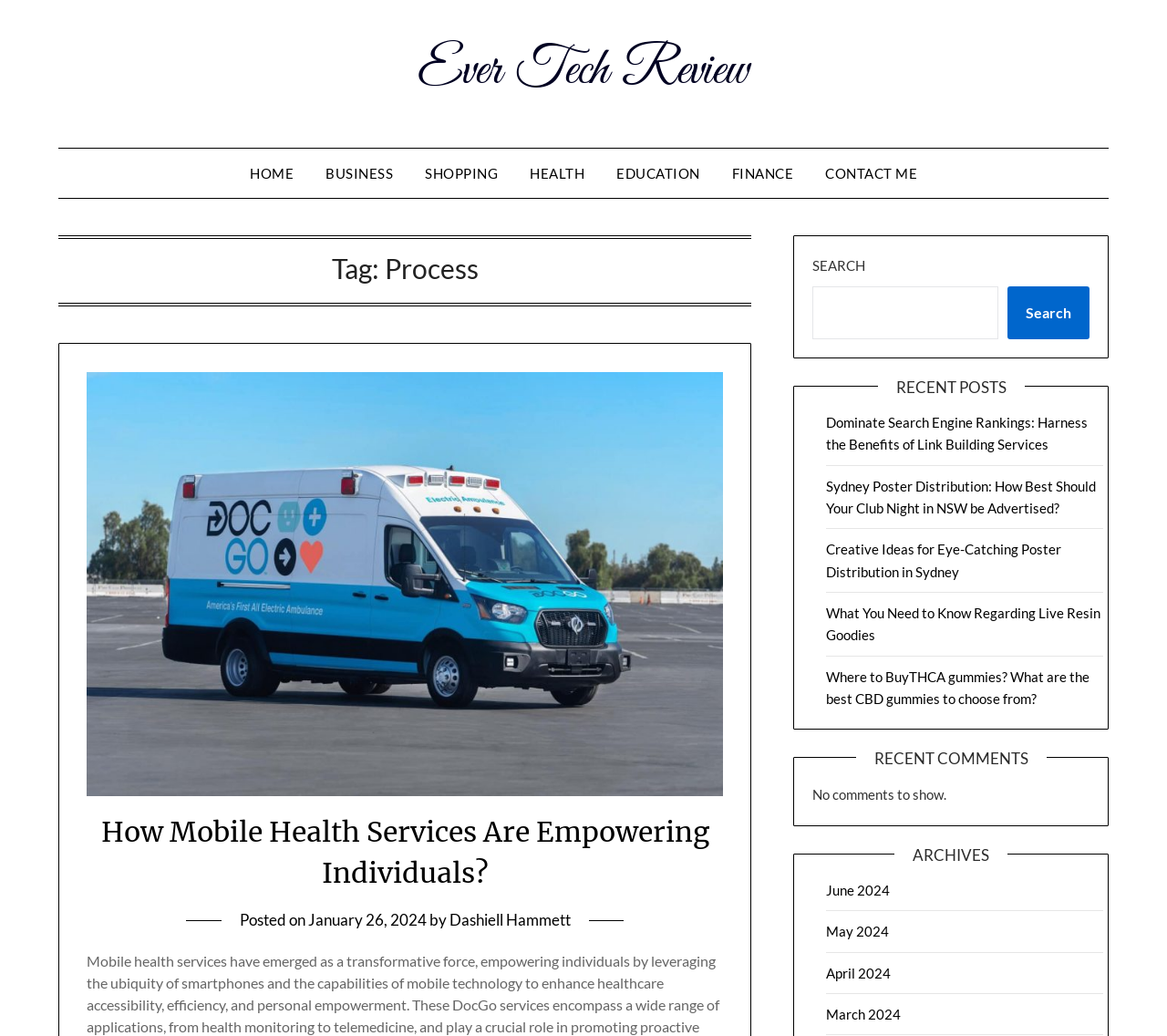Please specify the coordinates of the bounding box for the element that should be clicked to carry out this instruction: "read post about dominating search engine rankings". The coordinates must be four float numbers between 0 and 1, formatted as [left, top, right, bottom].

[0.708, 0.4, 0.932, 0.437]